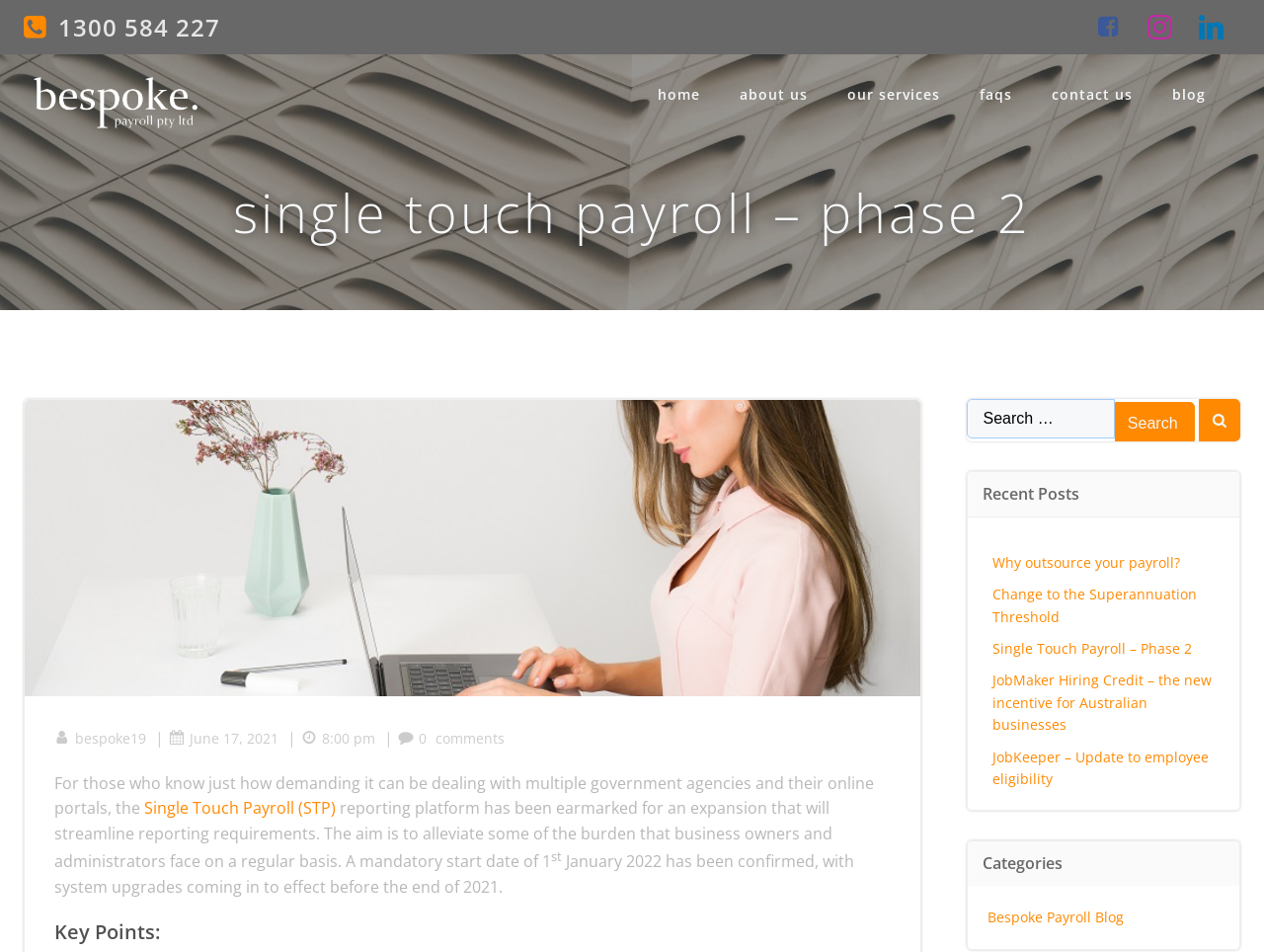Locate and generate the text content of the webpage's heading.

single touch payroll – phase 2